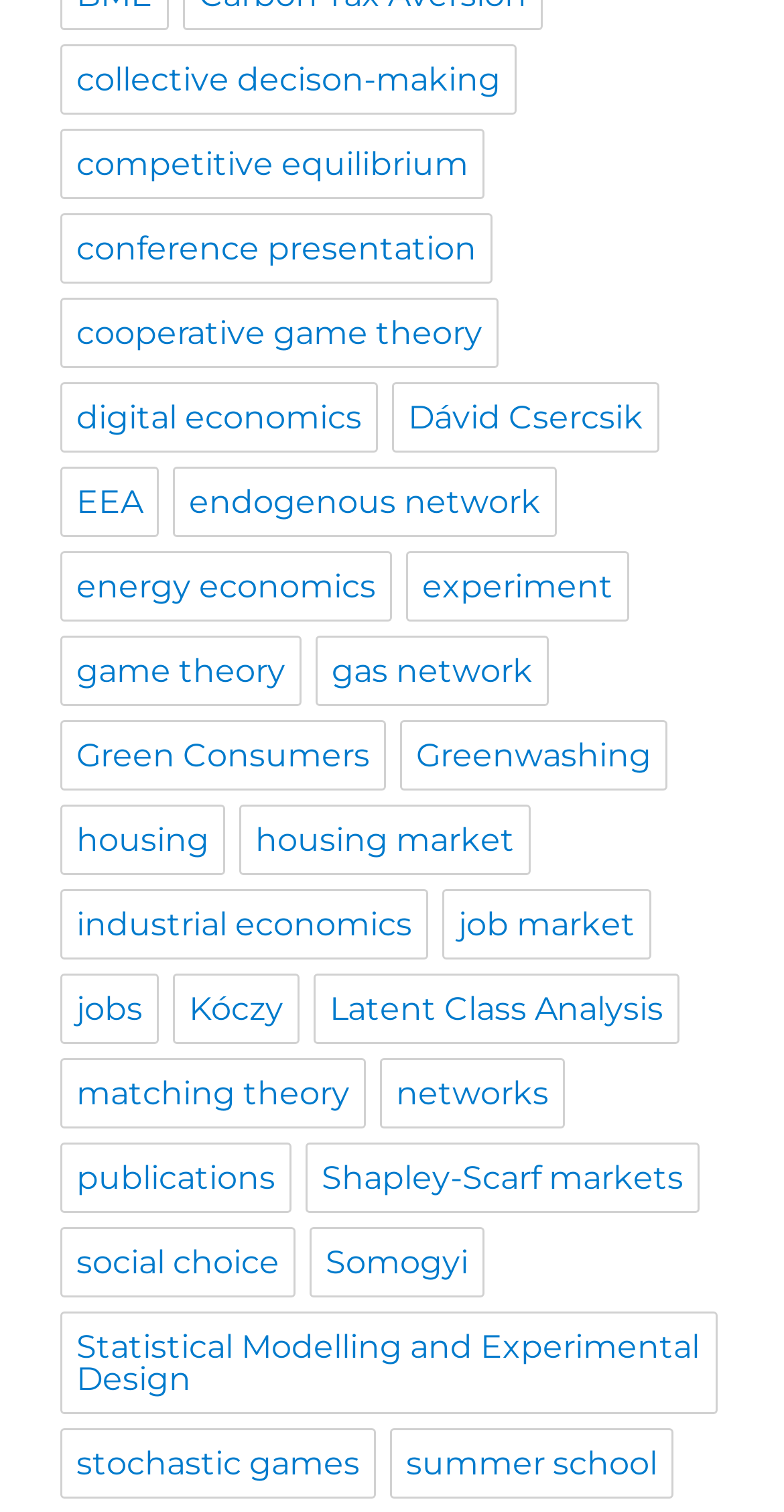How many links are related to economics?
From the image, respond using a single word or phrase.

At least 5